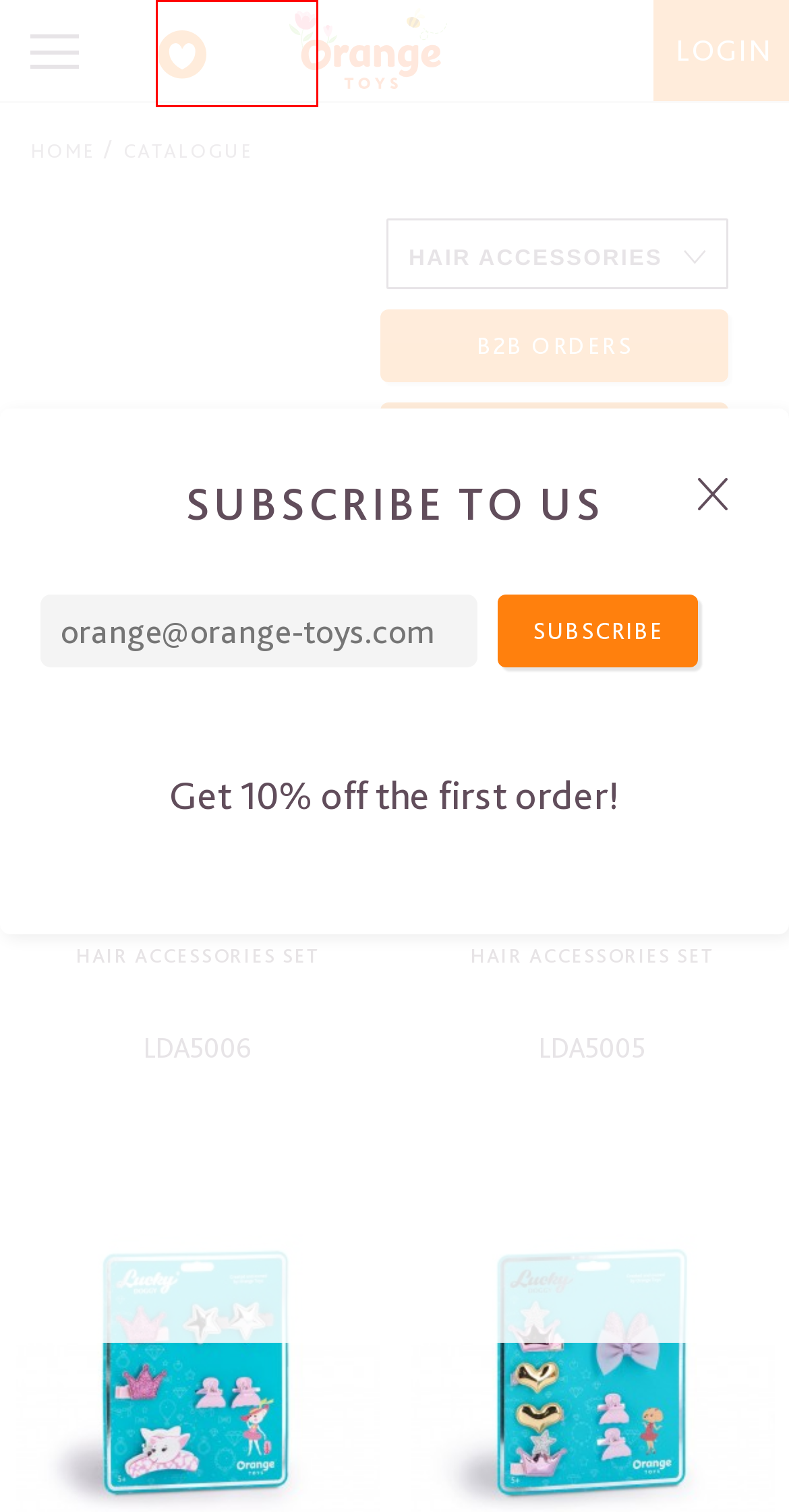You are given a screenshot of a webpage with a red rectangle bounding box around a UI element. Select the webpage description that best matches the new webpage after clicking the element in the bounding box. Here are the candidates:
A. Orange Company | Wholesale plush toys
B. Брендинговое агентство BRANDEXPERT «Остров Свободы»
C. B2B Orders
D. Soft toy | Orange Toys | Orange Company SIA
E. Favourites
F. Brands
G. Official website of Orange Toys | Plush toys
H. Buy plush toys Orange Toys | Retail

E